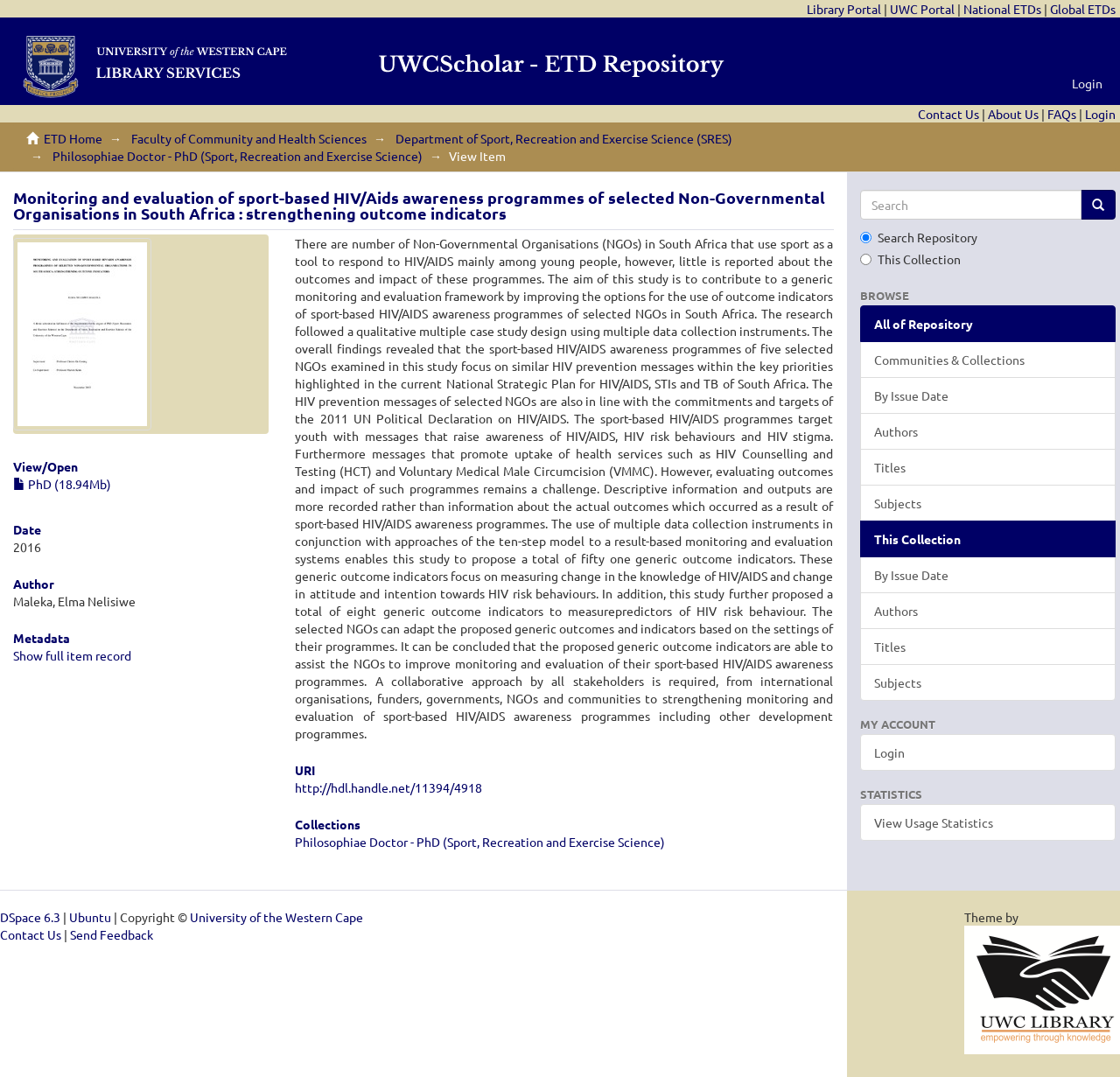Please determine the bounding box coordinates, formatted as (top-left x, top-left y, bottom-right x, bottom-right y), with all values as floating point numbers between 0 and 1. Identify the bounding box of the region described as: Authors

[0.768, 0.383, 0.996, 0.418]